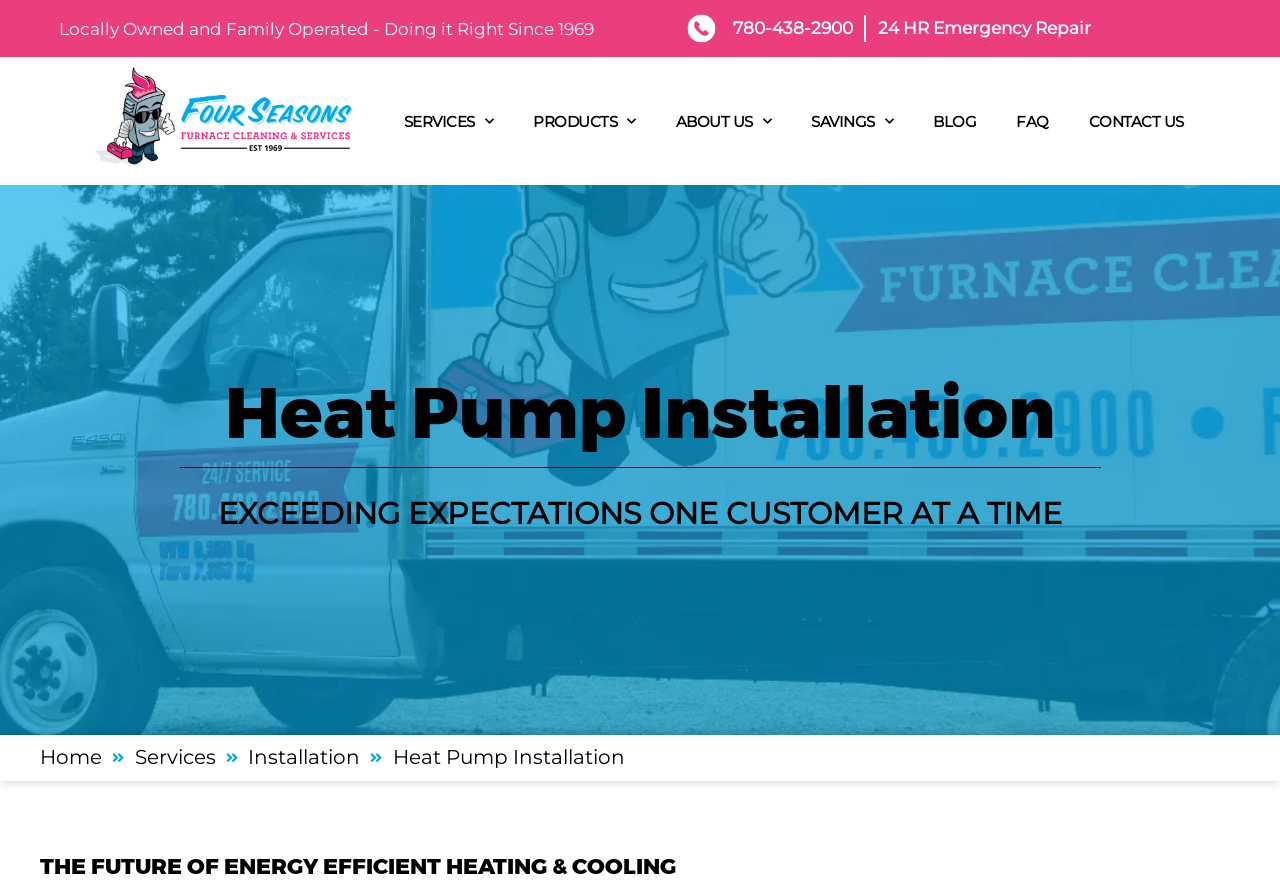Give a detailed account of the webpage.

The webpage is about heat pump installation services provided by Four Seasons Furnace Services, a locally owned and family-operated company since 1969. At the top, there is a heading that highlights the company's long-standing reputation. Below this heading, a phone number "780-438-2900" is displayed alongside an image, likely a logo or a call-to-action button. 

To the right of the phone number, there is a prominent text "24 HR Emergency Repair" indicating the company's emergency service availability. On the left side, there is a menu section with five main categories: SERVICES, PRODUCTS, ABOUT US, SAVINGS, and BLOG, each with a dropdown menu toggle. 

Further down, there is a section dedicated to heat pump installation, with a heading that emphasizes the company's commitment to exceeding customer expectations. Below this heading, there are links to other pages on the website, including Home, Services, Installation, and Heat Pump Installation, which suggests that the webpage is part of a larger website with multiple sections and services.